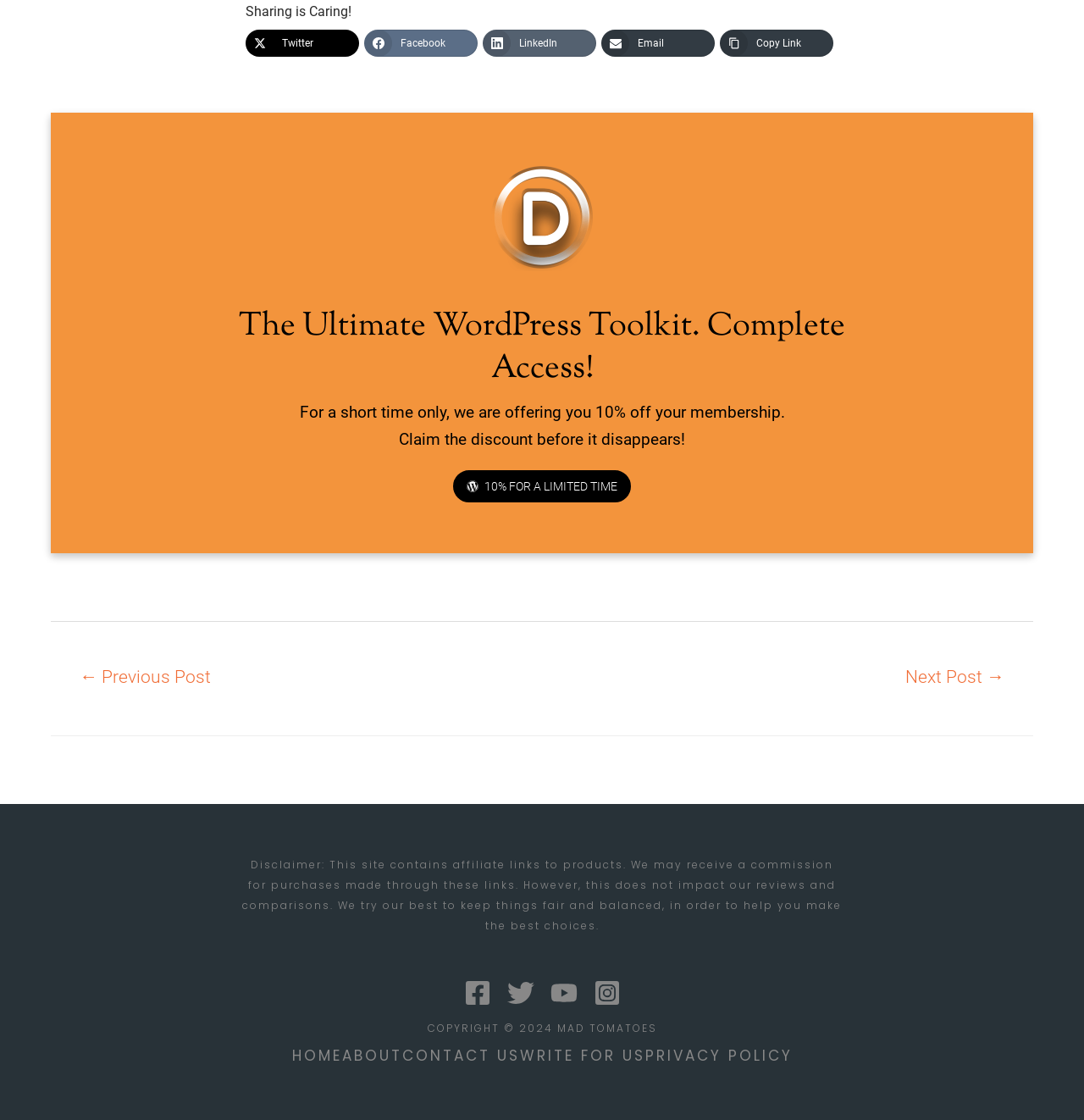Please identify the bounding box coordinates of the element that needs to be clicked to perform the following instruction: "Share on Twitter".

[0.227, 0.027, 0.331, 0.051]